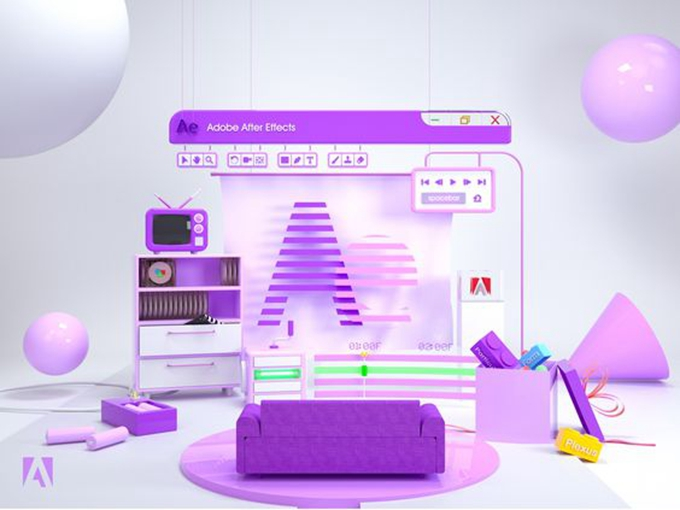What is the distinctive feature of the wall?
Please answer the question with a detailed response using the information from the screenshot.

The caption describes the wall as resembling the After Effects interface, complete with playback controls and a distinctive logo, which suggests that the wall is designed to mimic the interface of Adobe After Effects.